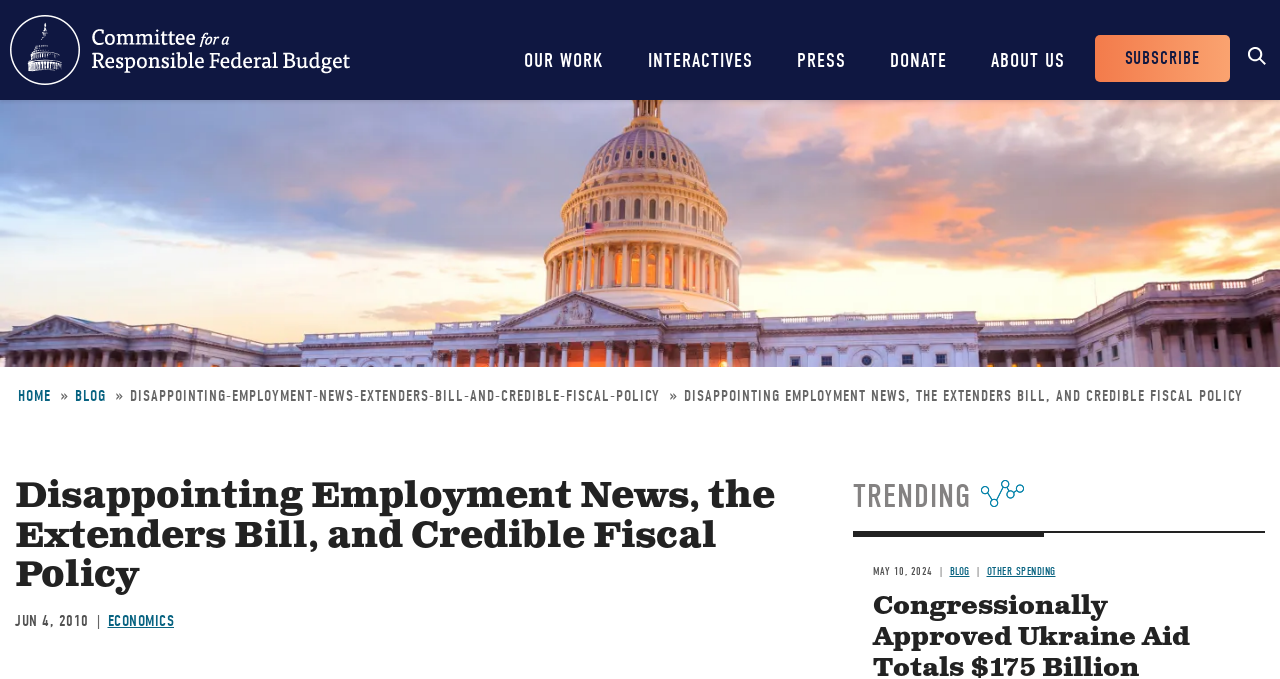What is the date of the article?
Based on the image, provide a one-word or brief-phrase response.

JUN 4, 2010